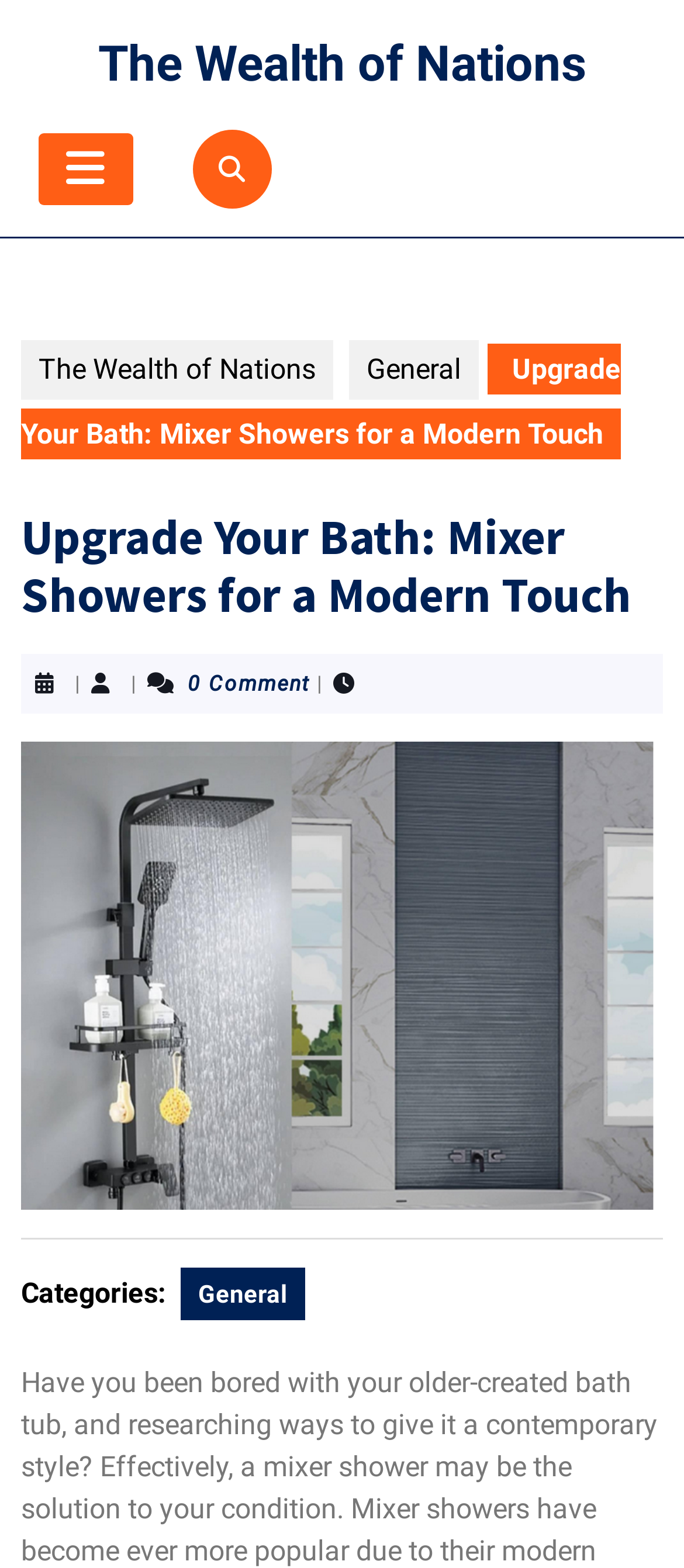What is the category of the post?
Use the screenshot to answer the question with a single word or phrase.

General